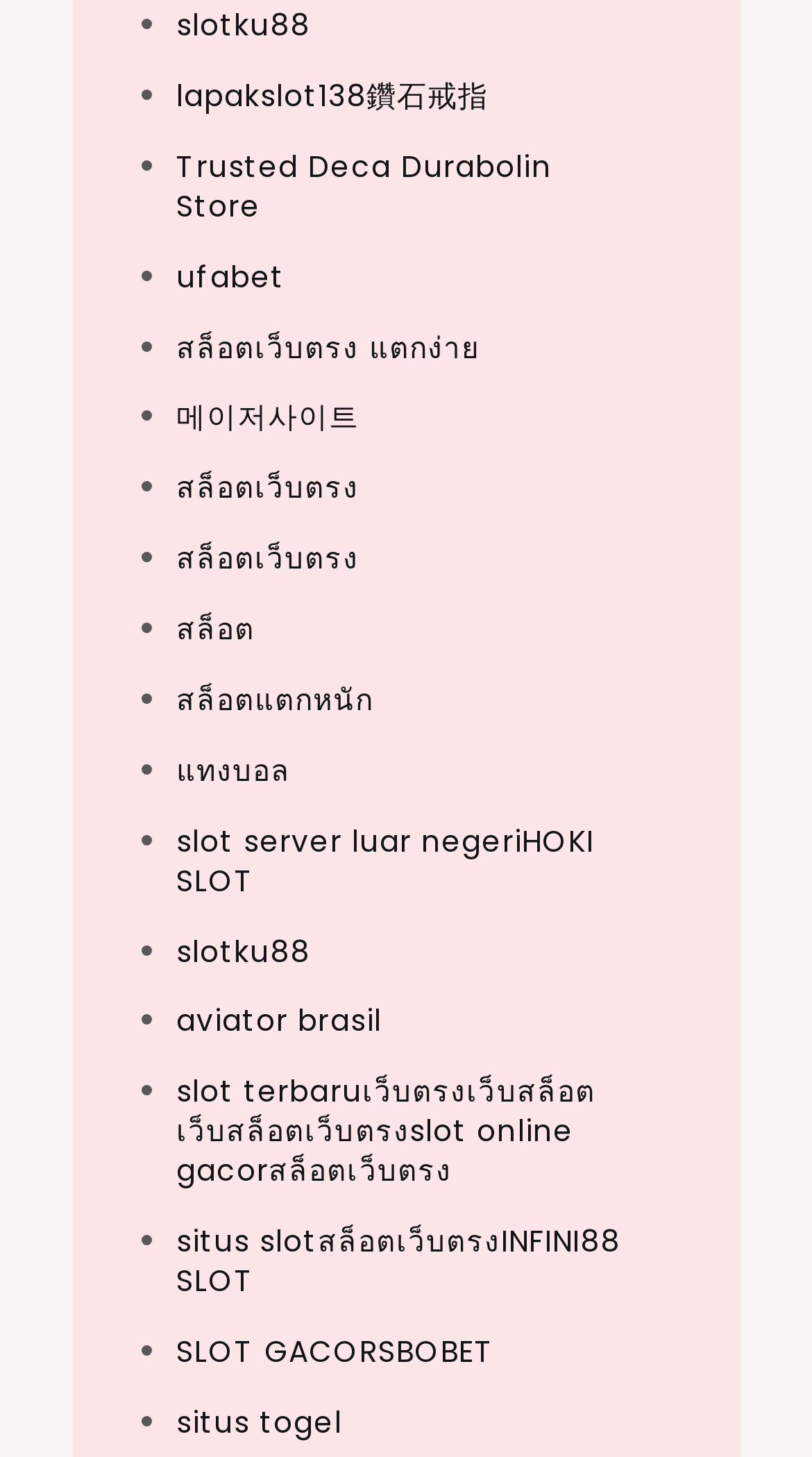Based on the element description: "slot online gacor", identify the bounding box coordinates for this UI element. The coordinates must be four float numbers between 0 and 1, listed as [left, top, right, bottom].

[0.217, 0.762, 0.706, 0.818]